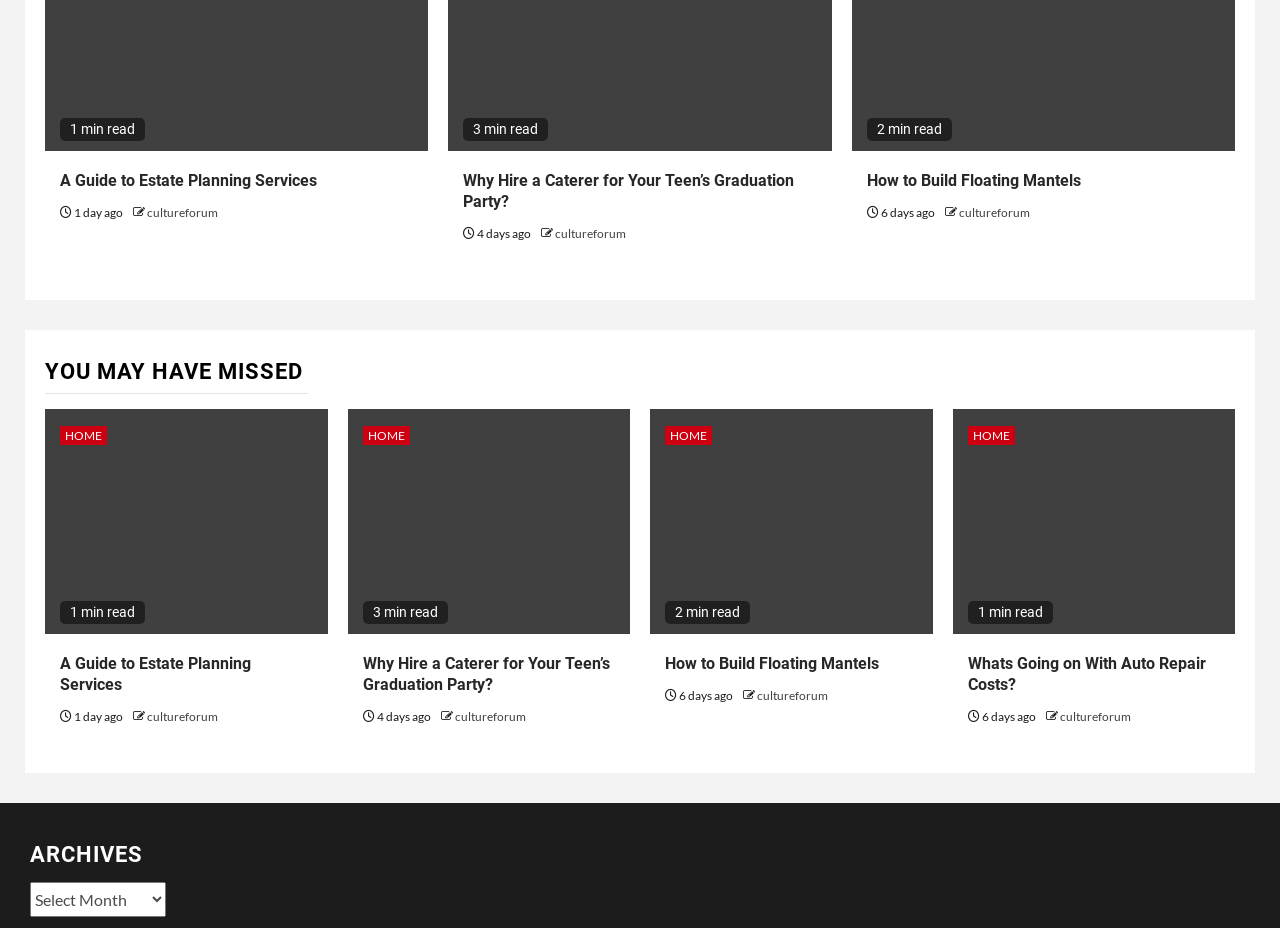Determine the bounding box coordinates for the clickable element to execute this instruction: "Click the Student Beans logo". Provide the coordinates as four float numbers between 0 and 1, i.e., [left, top, right, bottom].

None